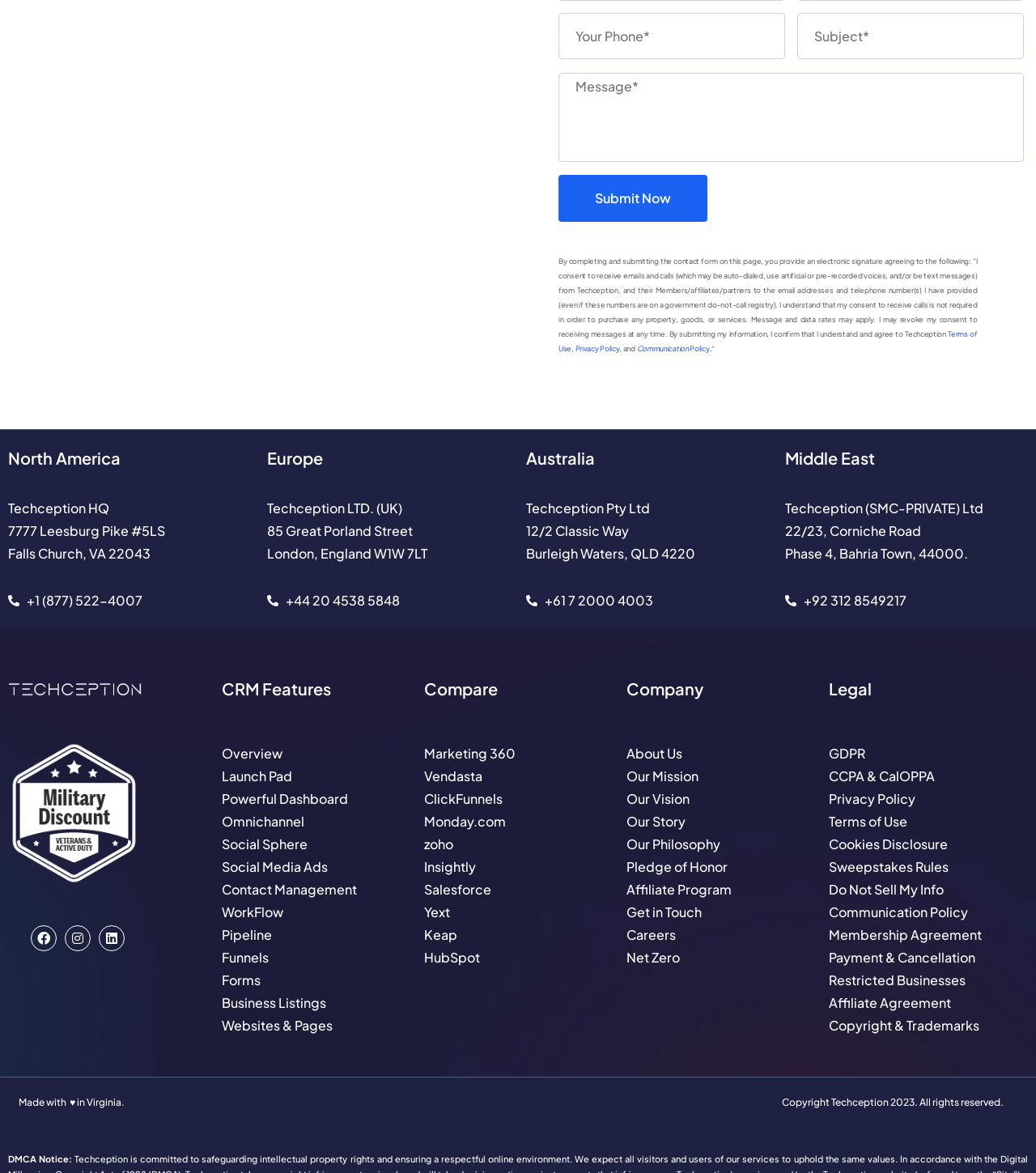Identify the bounding box coordinates of the area that should be clicked in order to complete the given instruction: "Contact us". The bounding box coordinates should be four float numbers between 0 and 1, i.e., [left, top, right, bottom].

None